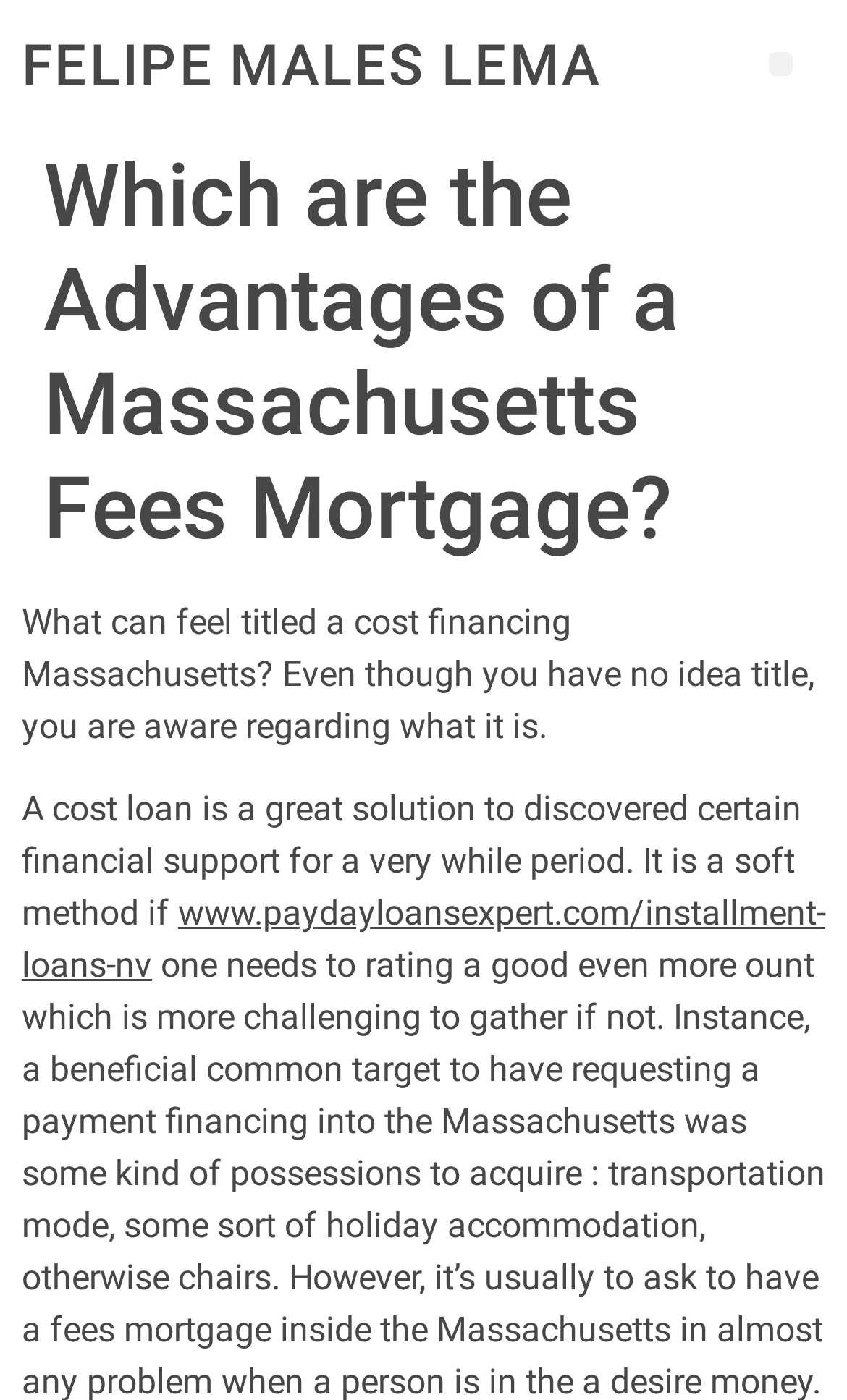What is the name of the author or website?
Please provide a comprehensive answer based on the visual information in the image.

The webpage has a heading and a link with the text 'FELIPE MALES LEMA', which suggests that it is the name of the author or the website.